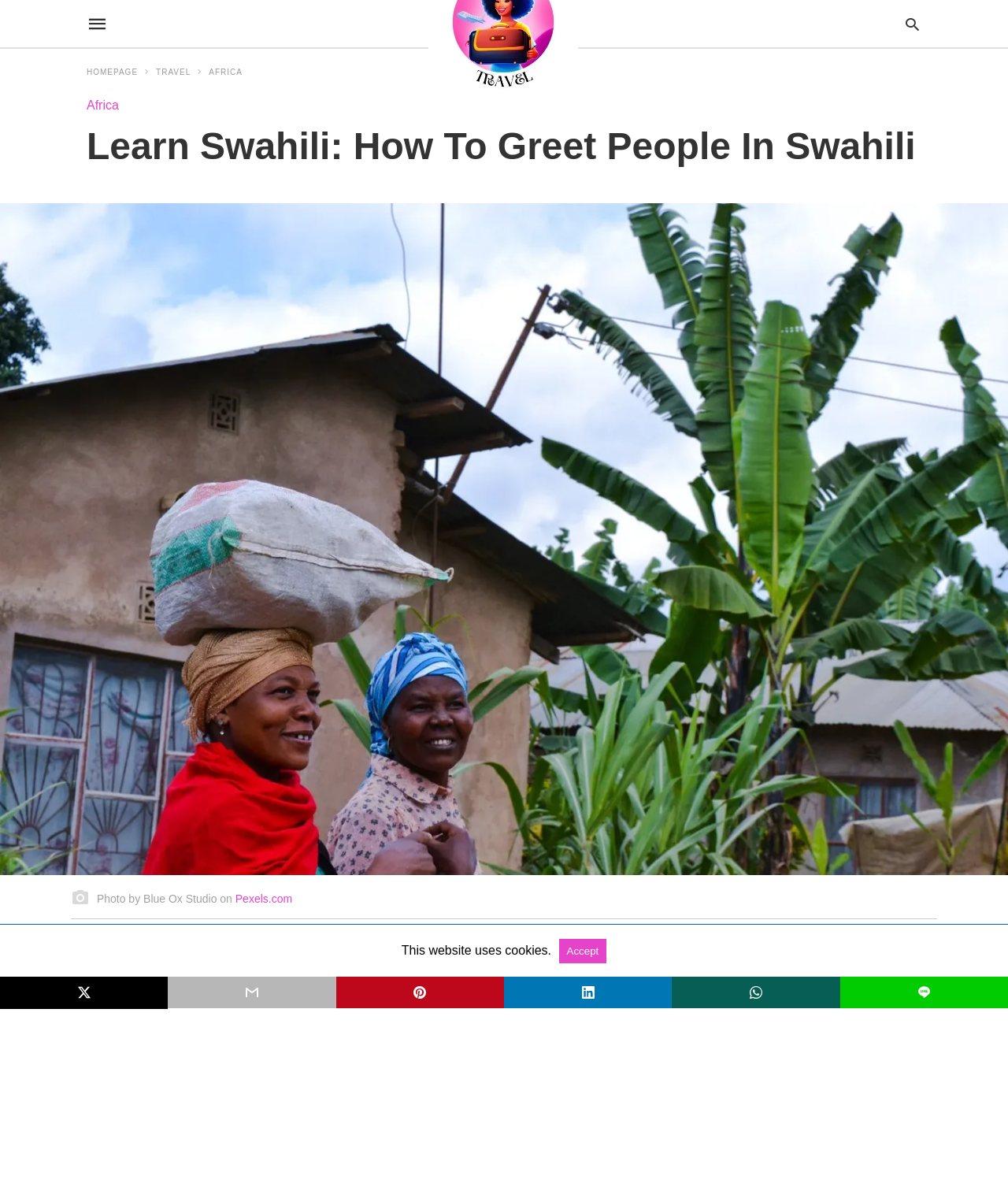Determine the bounding box coordinates of the clickable region to follow the instruction: "Learn about Africa".

[0.207, 0.057, 0.241, 0.064]